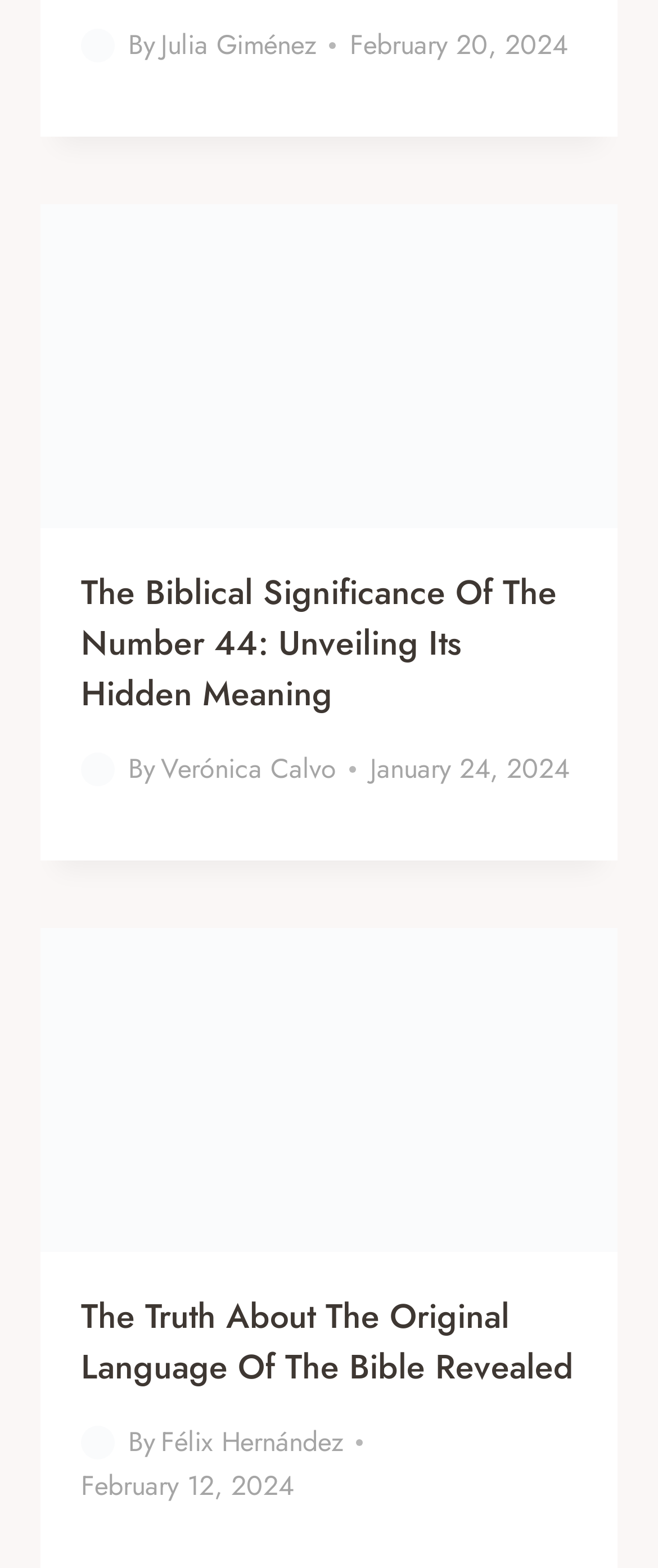How many authors are mentioned on this webpage?
Please utilize the information in the image to give a detailed response to the question.

I counted the number of author links on the webpage, which are 'Julia Giménez', 'Verónica Calvo', and 'Félix Hernández'. Each of these links corresponds to a different author, indicating that there are three authors mentioned on this webpage.